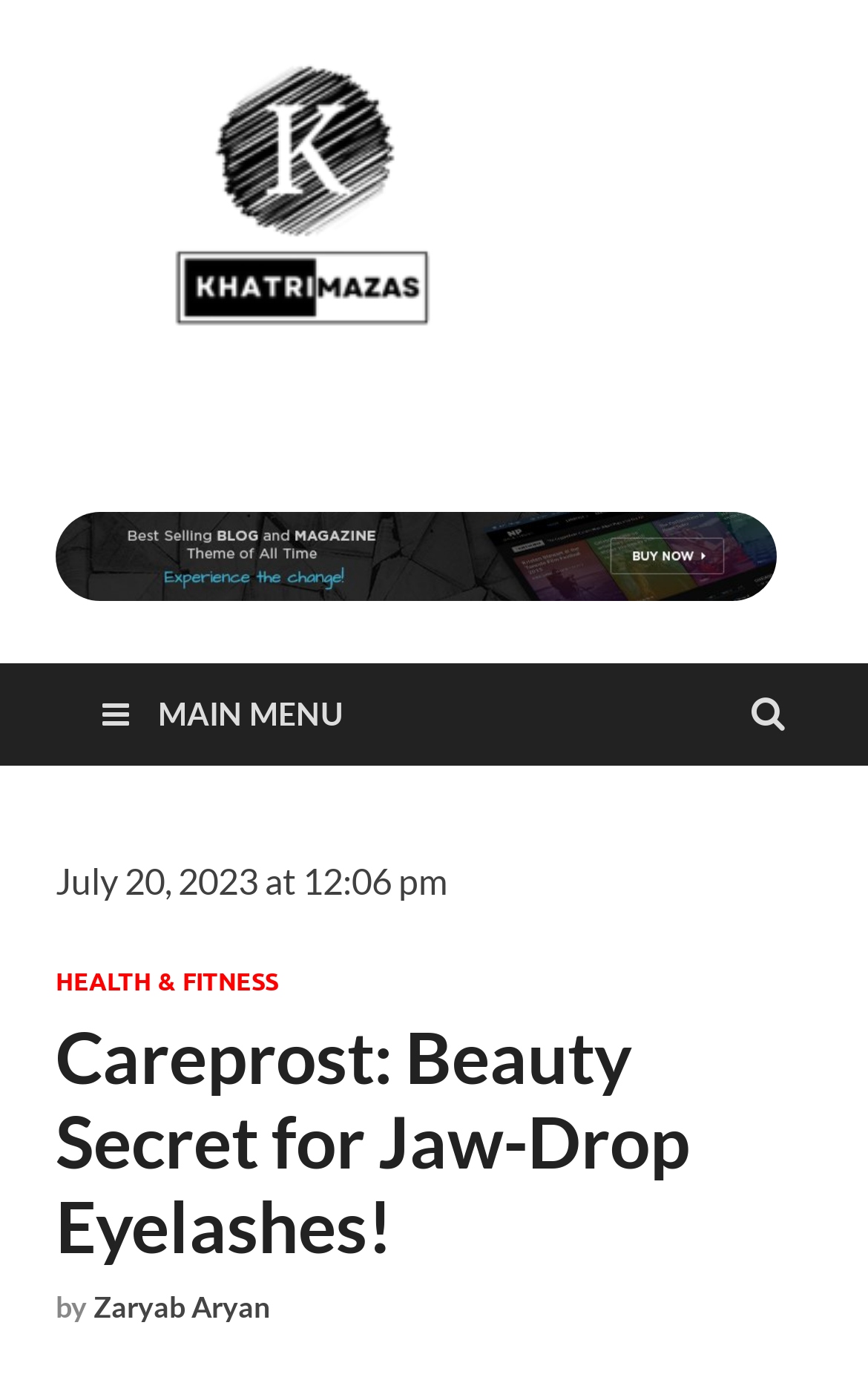What is the main menu button?
Please use the image to provide a one-word or short phrase answer.

MAIN MENU